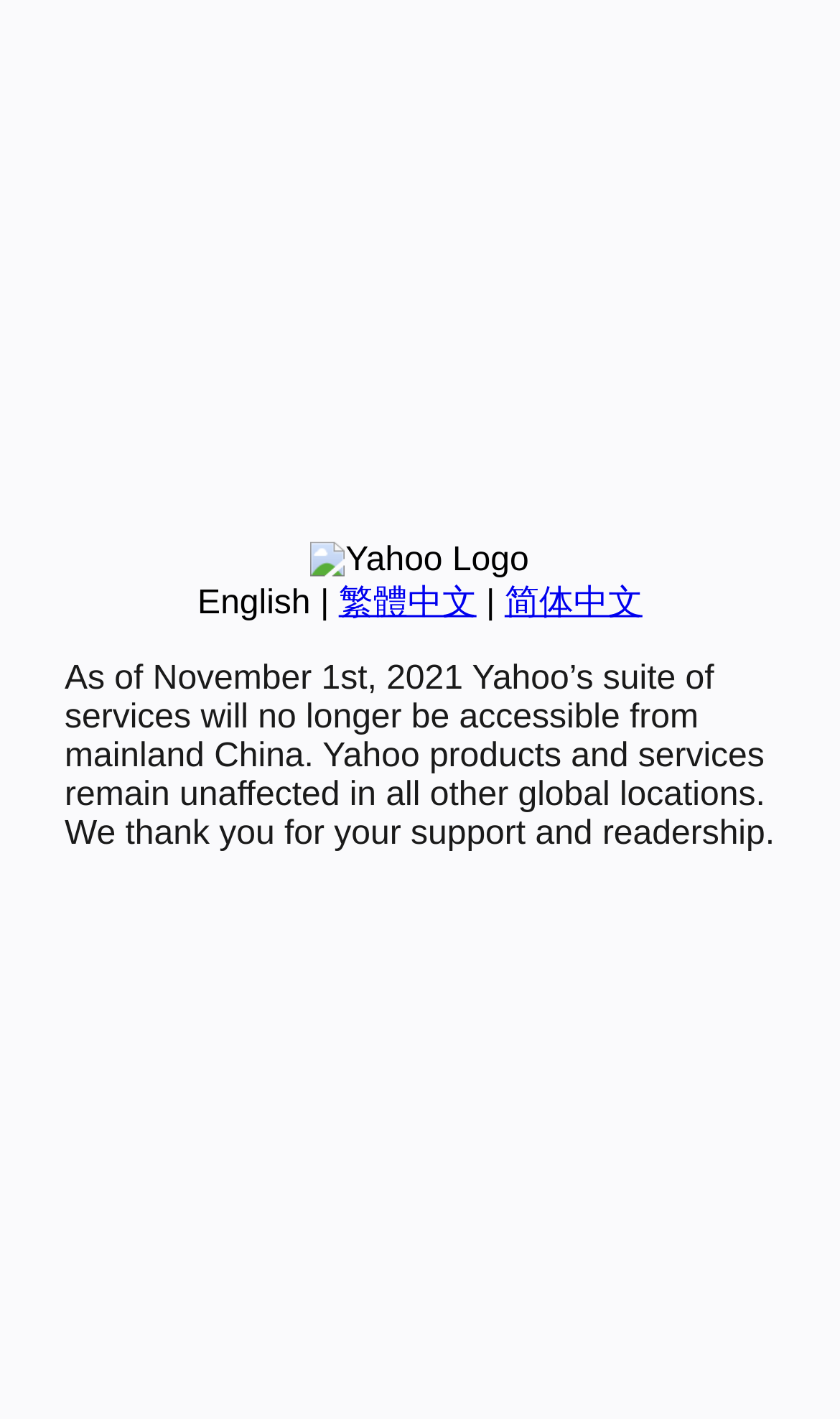From the given element description: "English", find the bounding box for the UI element. Provide the coordinates as four float numbers between 0 and 1, in the order [left, top, right, bottom].

[0.235, 0.412, 0.37, 0.438]